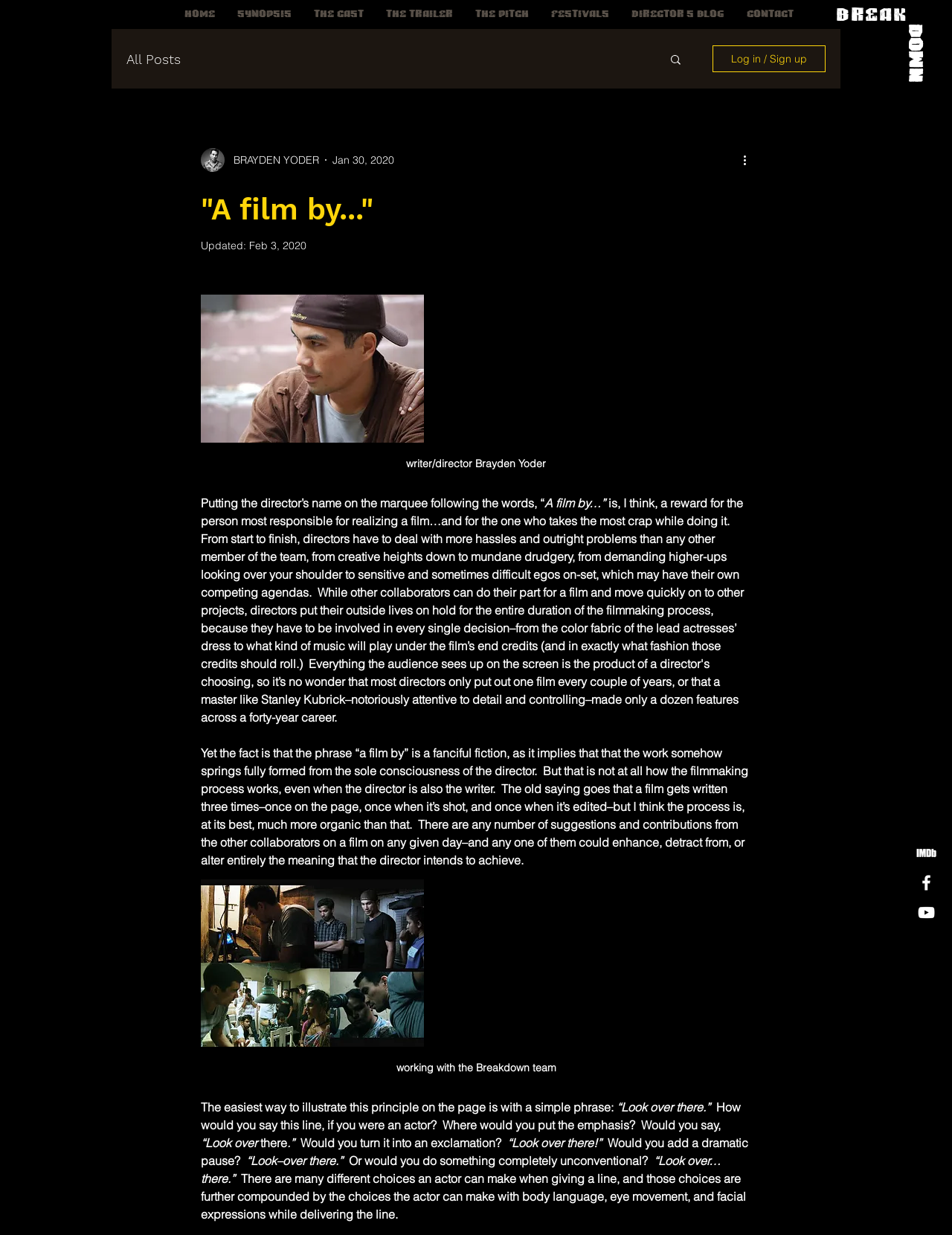Given the description: "aria-label="Untitled-1"", determine the bounding box coordinates of the UI element. The coordinates should be formatted as four float numbers between 0 and 1, [left, top, right, bottom].

[0.962, 0.683, 0.984, 0.699]